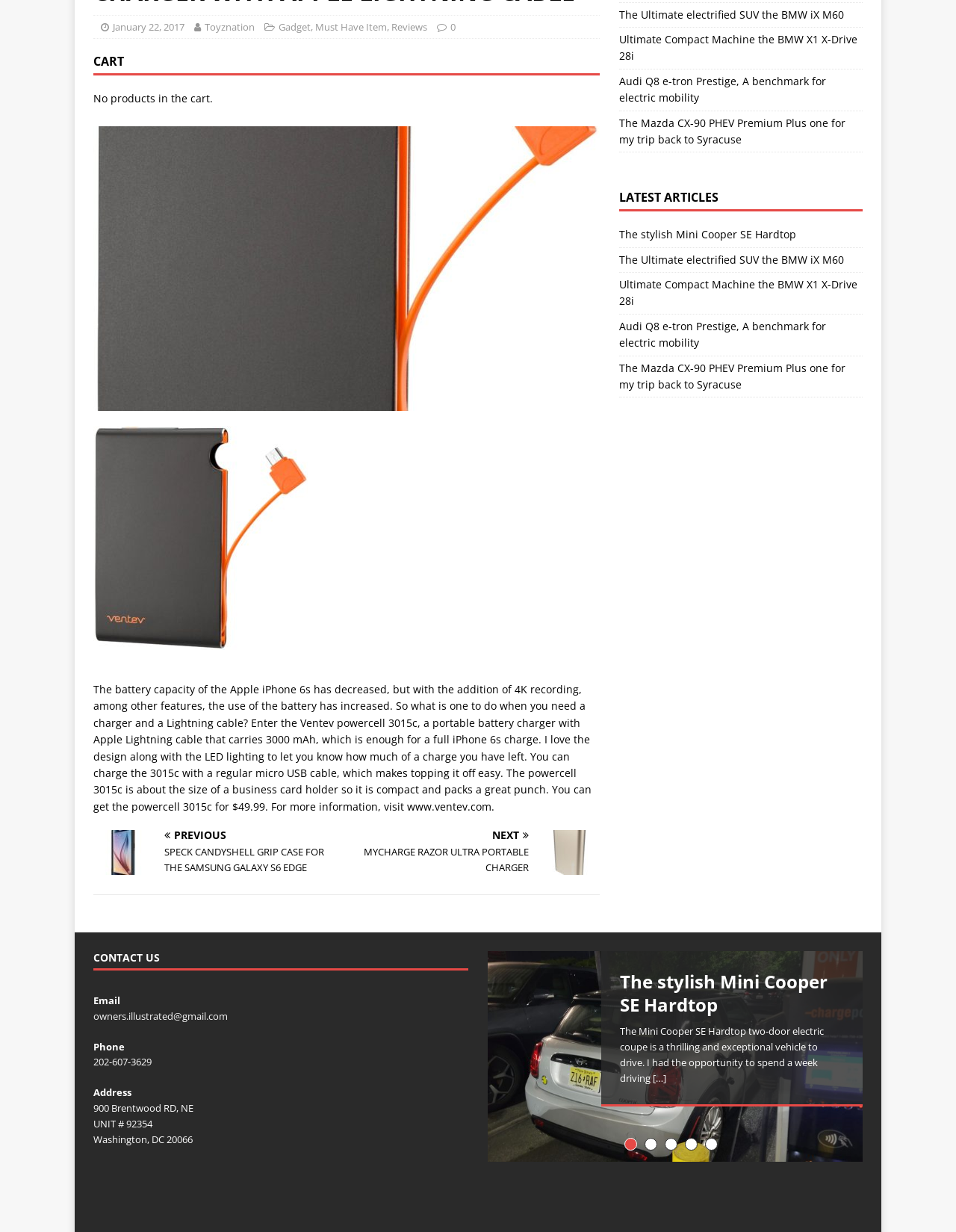Please determine the bounding box coordinates for the UI element described here. Use the format (top-left x, top-left y, bottom-right x, bottom-right y) with values bounded between 0 and 1: Must Have Item

[0.33, 0.016, 0.405, 0.027]